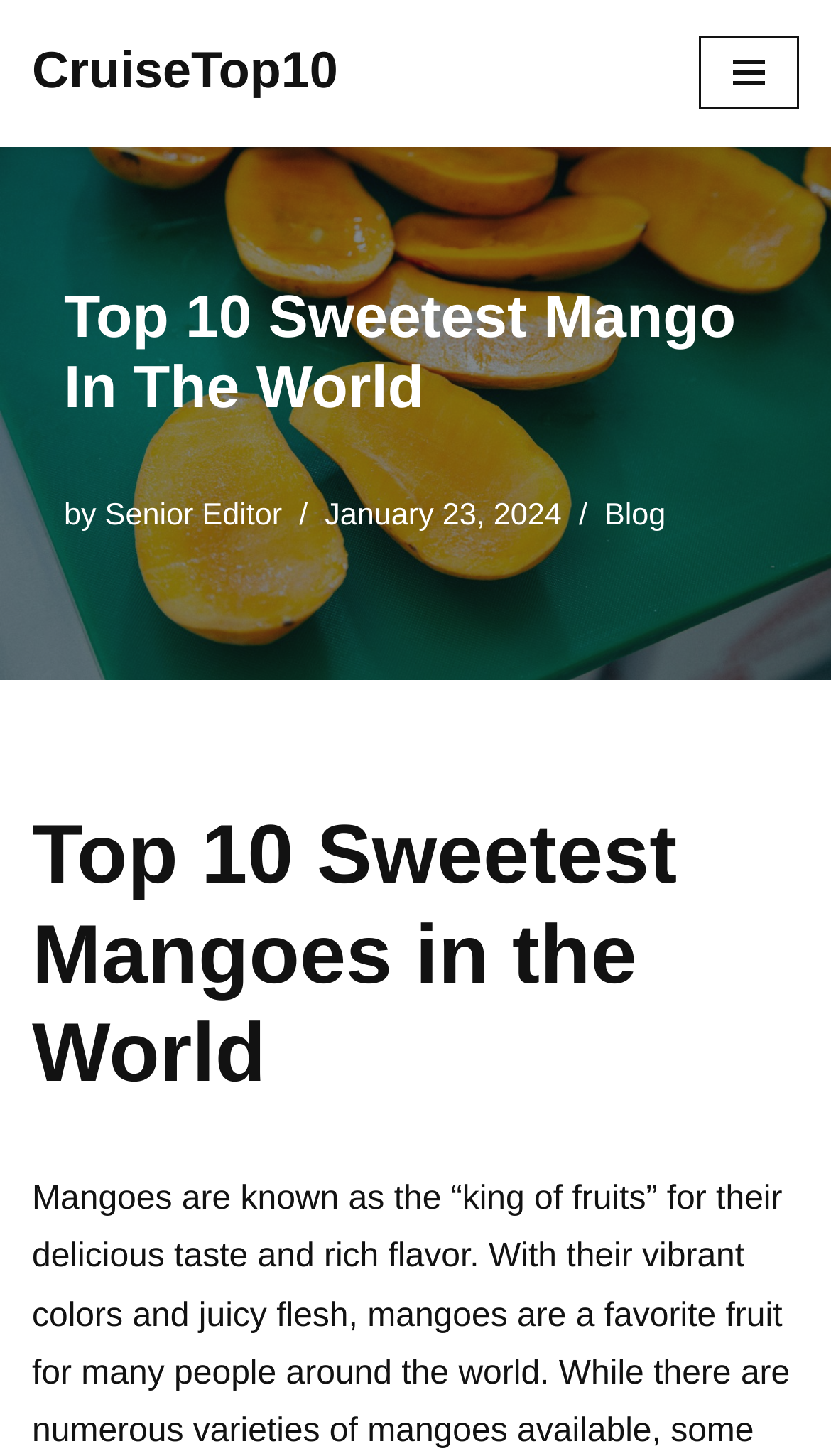Please provide a comprehensive response to the question based on the details in the image: What is the category of the article?

I found the answer by looking at the link with the text 'Blog' which is located near the author and publication date, indicating that the article belongs to the Blog category.